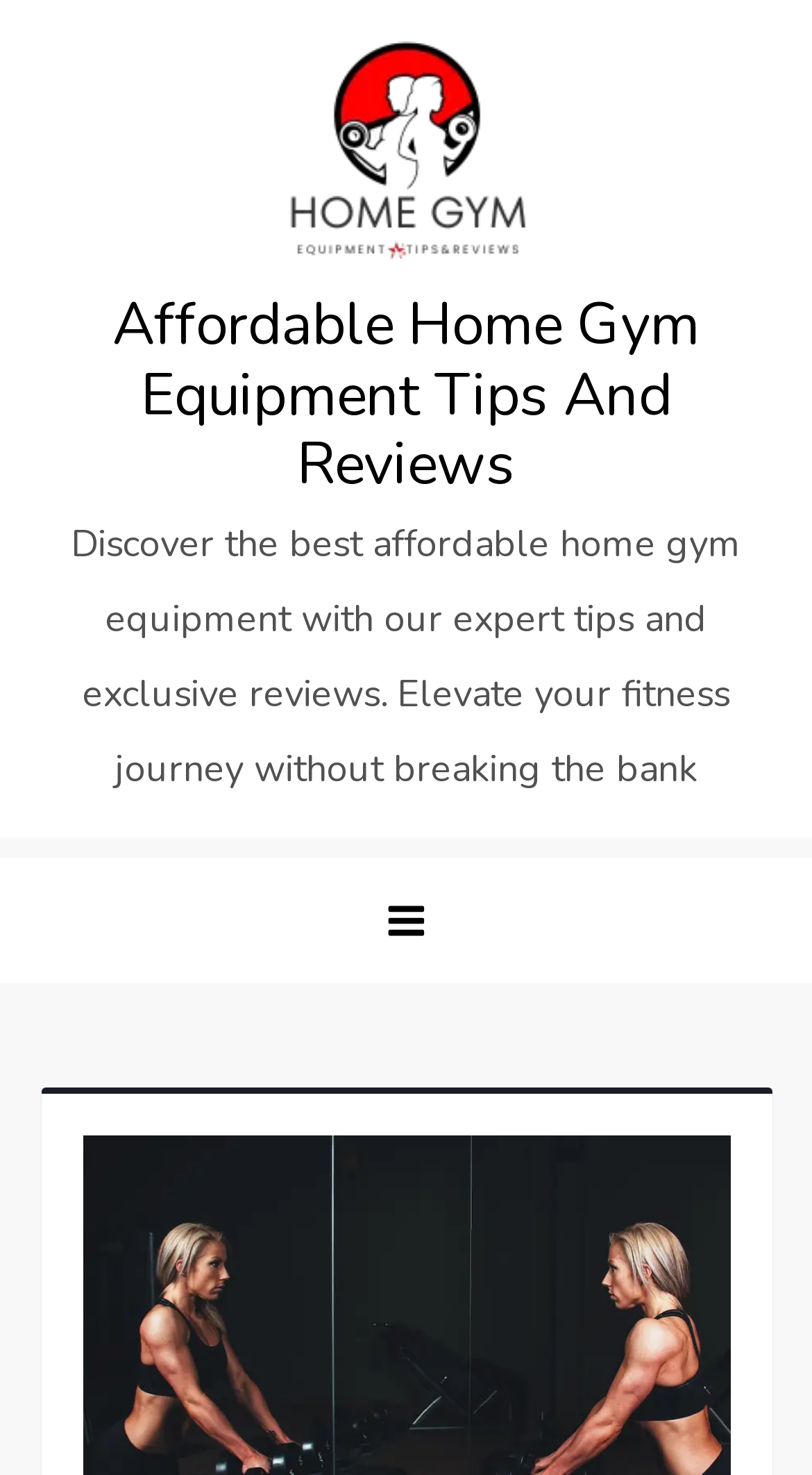Please identify the webpage's heading and generate its text content.

Gym Sus Machine